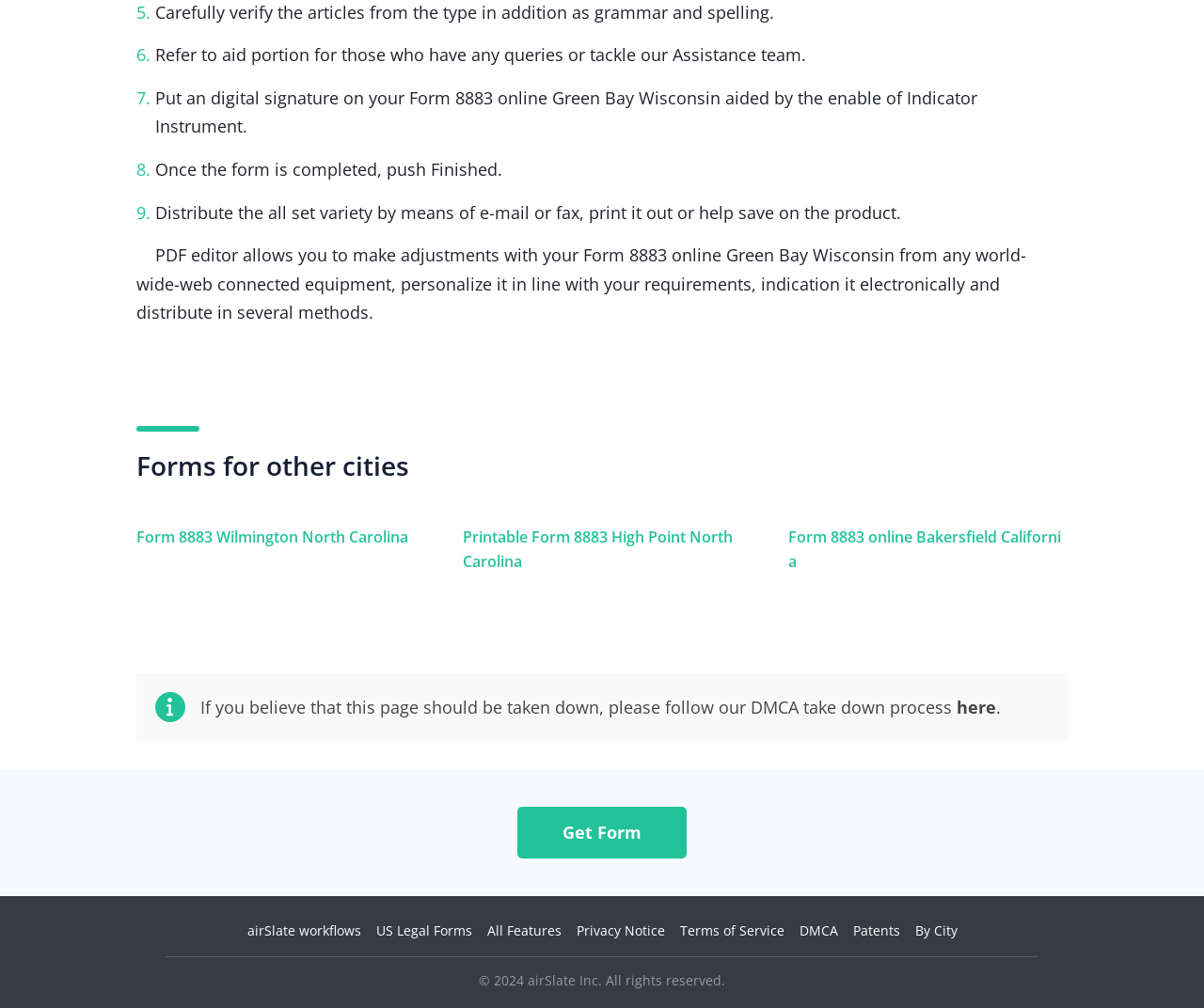Pinpoint the bounding box coordinates of the clickable area necessary to execute the following instruction: "View forms for other cities". The coordinates should be given as four float numbers between 0 and 1, namely [left, top, right, bottom].

[0.113, 0.399, 0.887, 0.479]